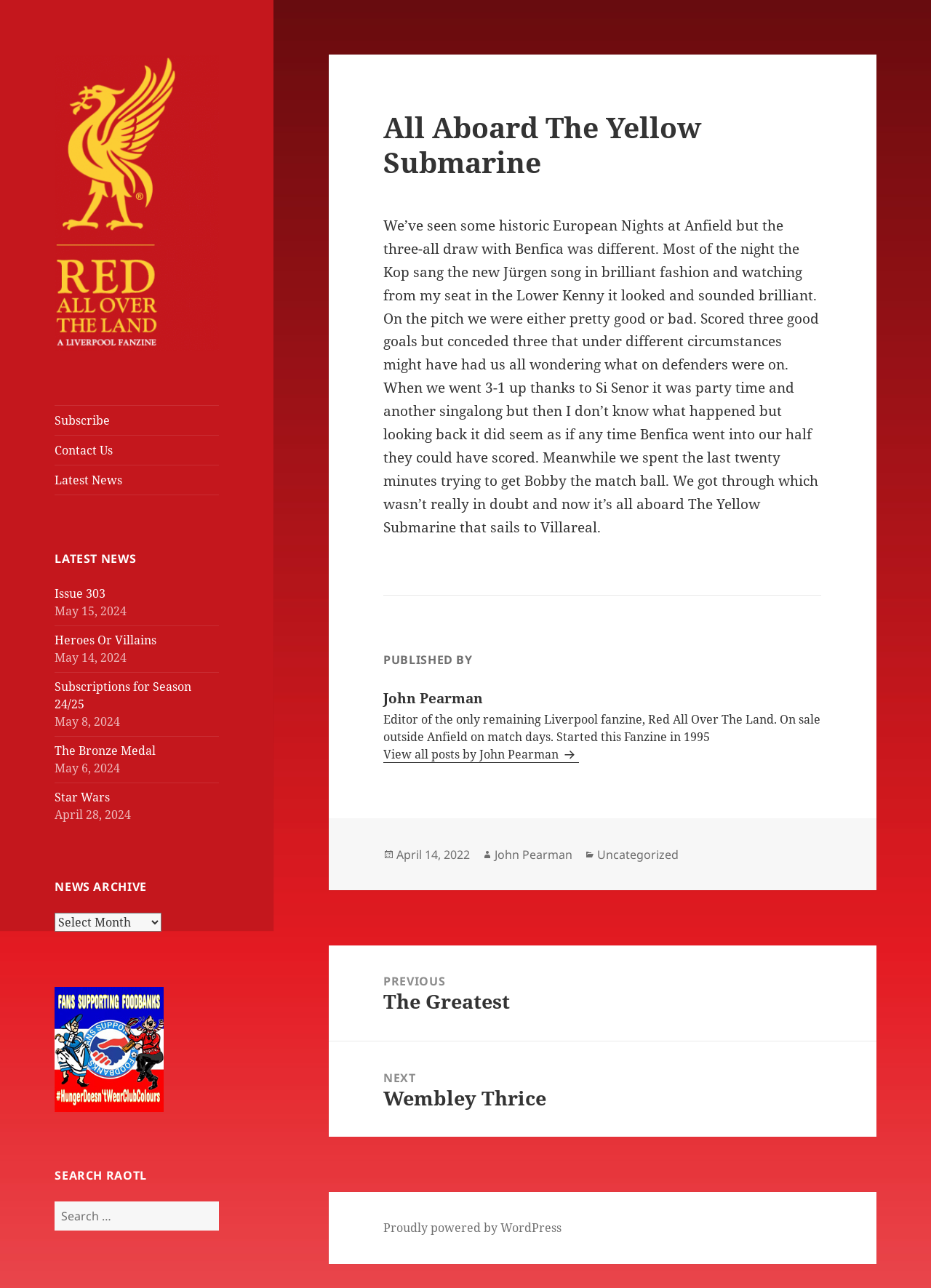Determine the bounding box coordinates of the region I should click to achieve the following instruction: "Check the save my name checkbox". Ensure the bounding box coordinates are four float numbers between 0 and 1, i.e., [left, top, right, bottom].

None